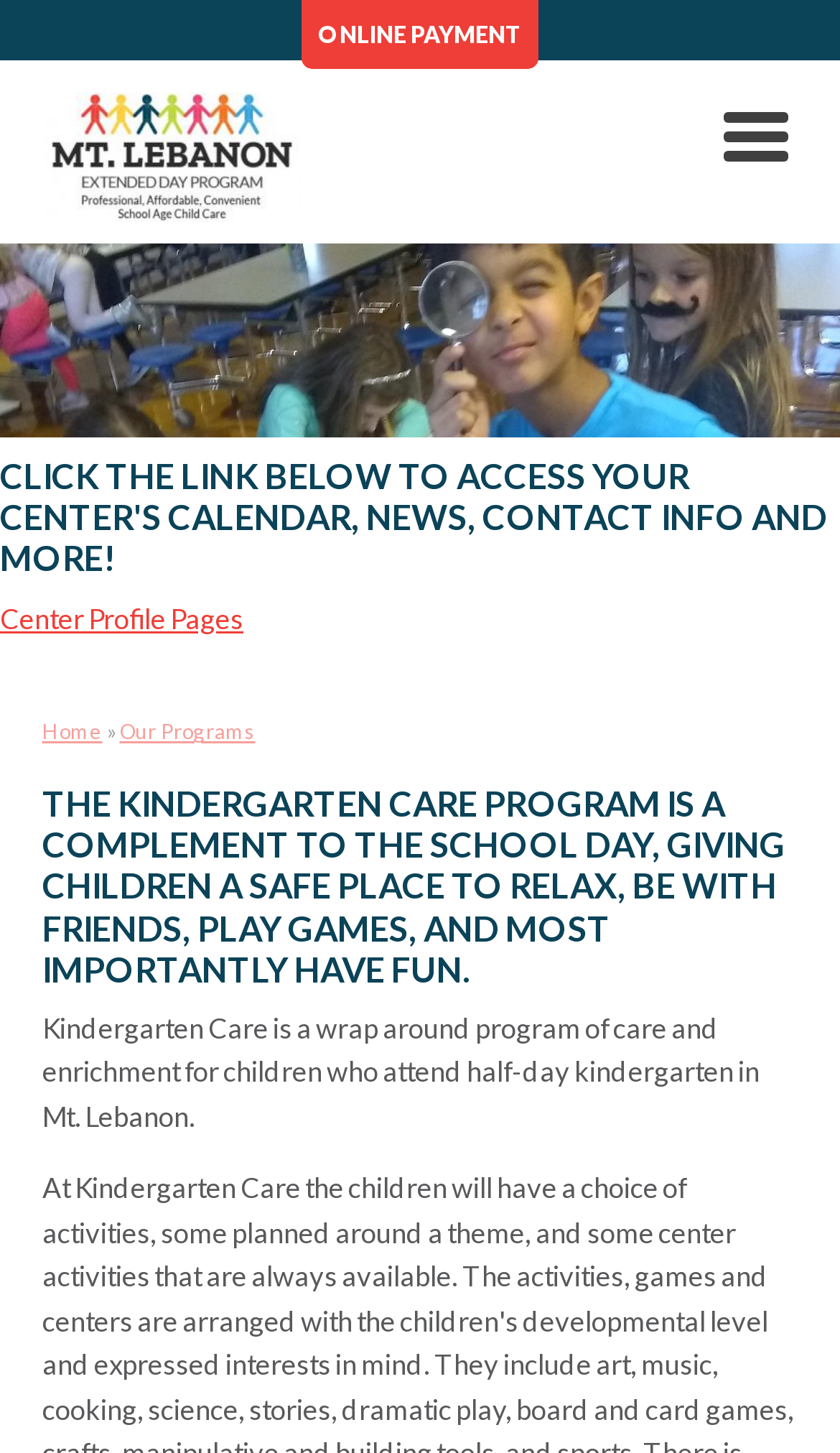What is the name of the program described on this webpage?
Based on the image, provide your answer in one word or phrase.

Kindergarten Care Program